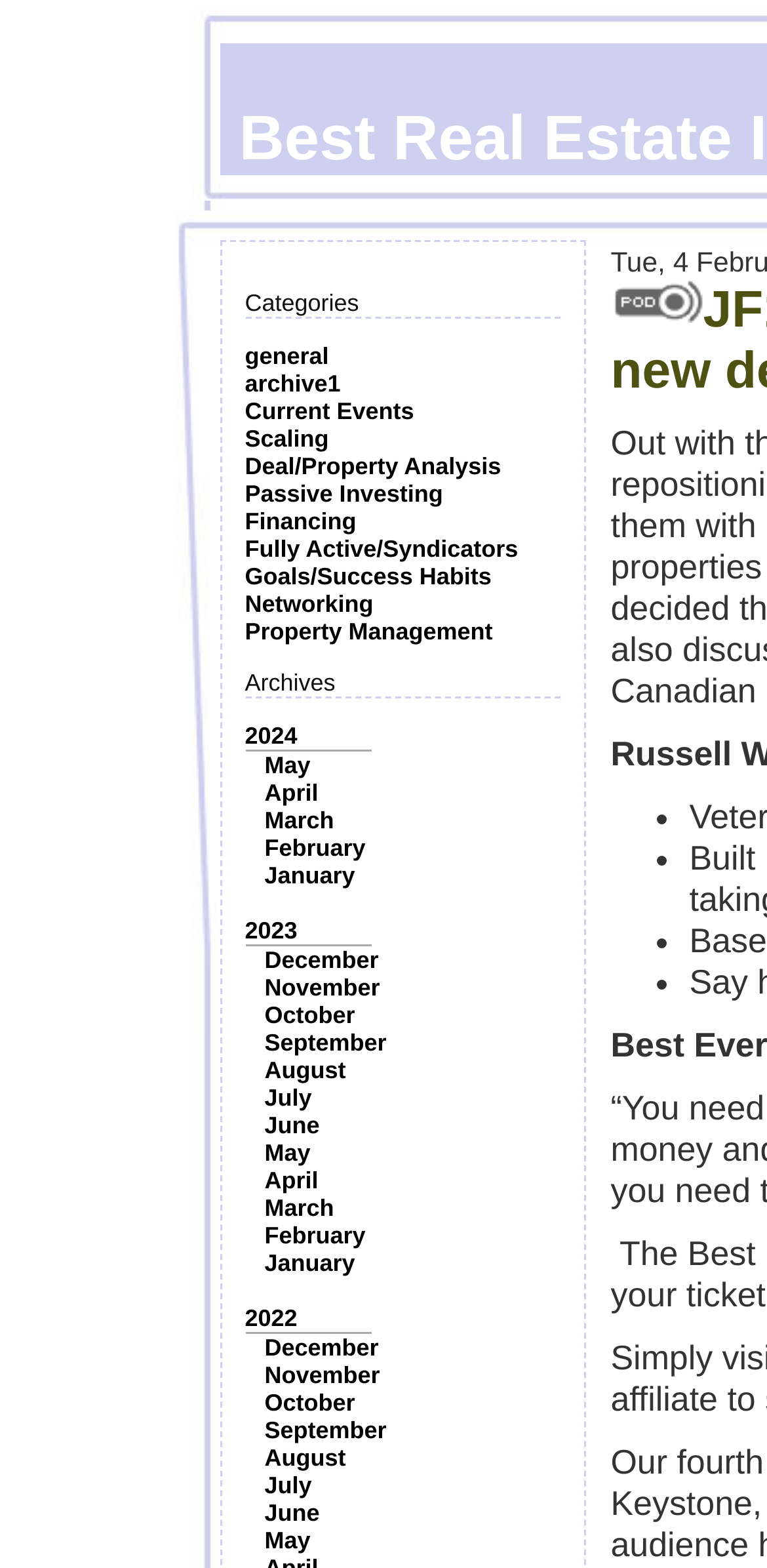Locate the bounding box coordinates of the item that should be clicked to fulfill the instruction: "Explore 'Passive Investing' topics".

[0.319, 0.306, 0.577, 0.324]